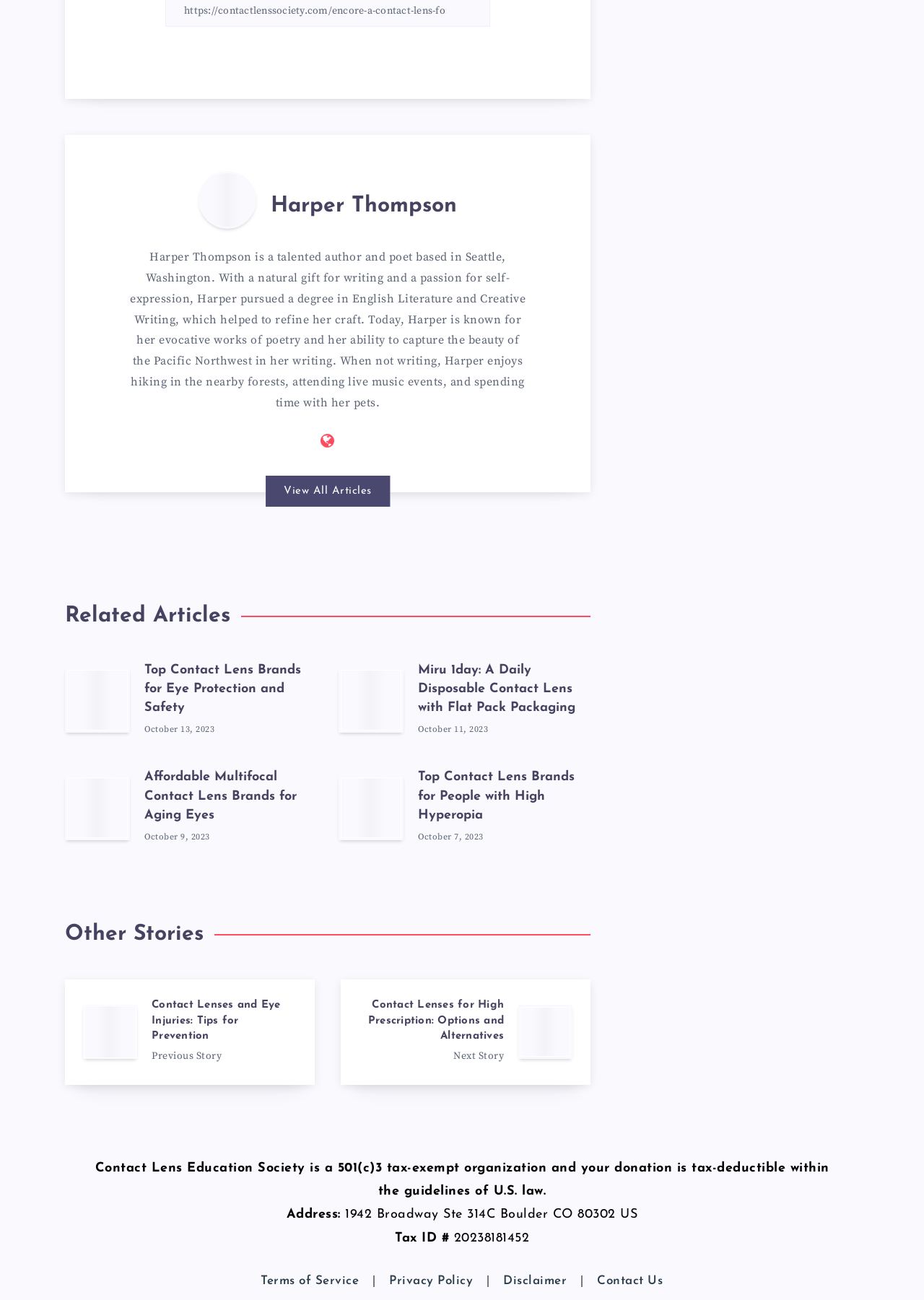What is the date of the article 'Top Contact Lens Brands for Eye Protection and Safety'?
From the image, respond using a single word or phrase.

October 13, 2023